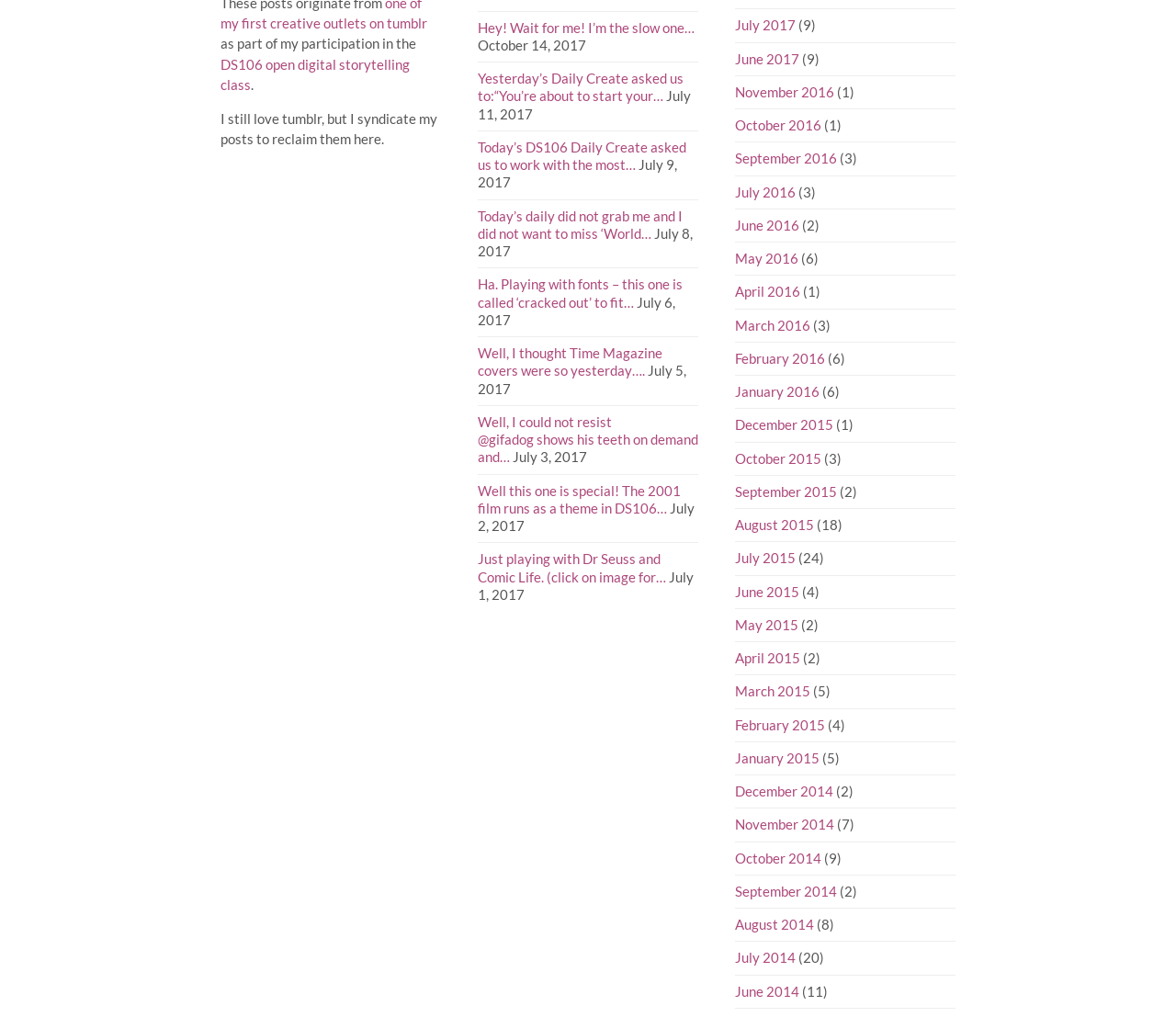Provide the bounding box coordinates of the area you need to click to execute the following instruction: "Check the daily create from October 14, 2017".

[0.406, 0.034, 0.498, 0.051]